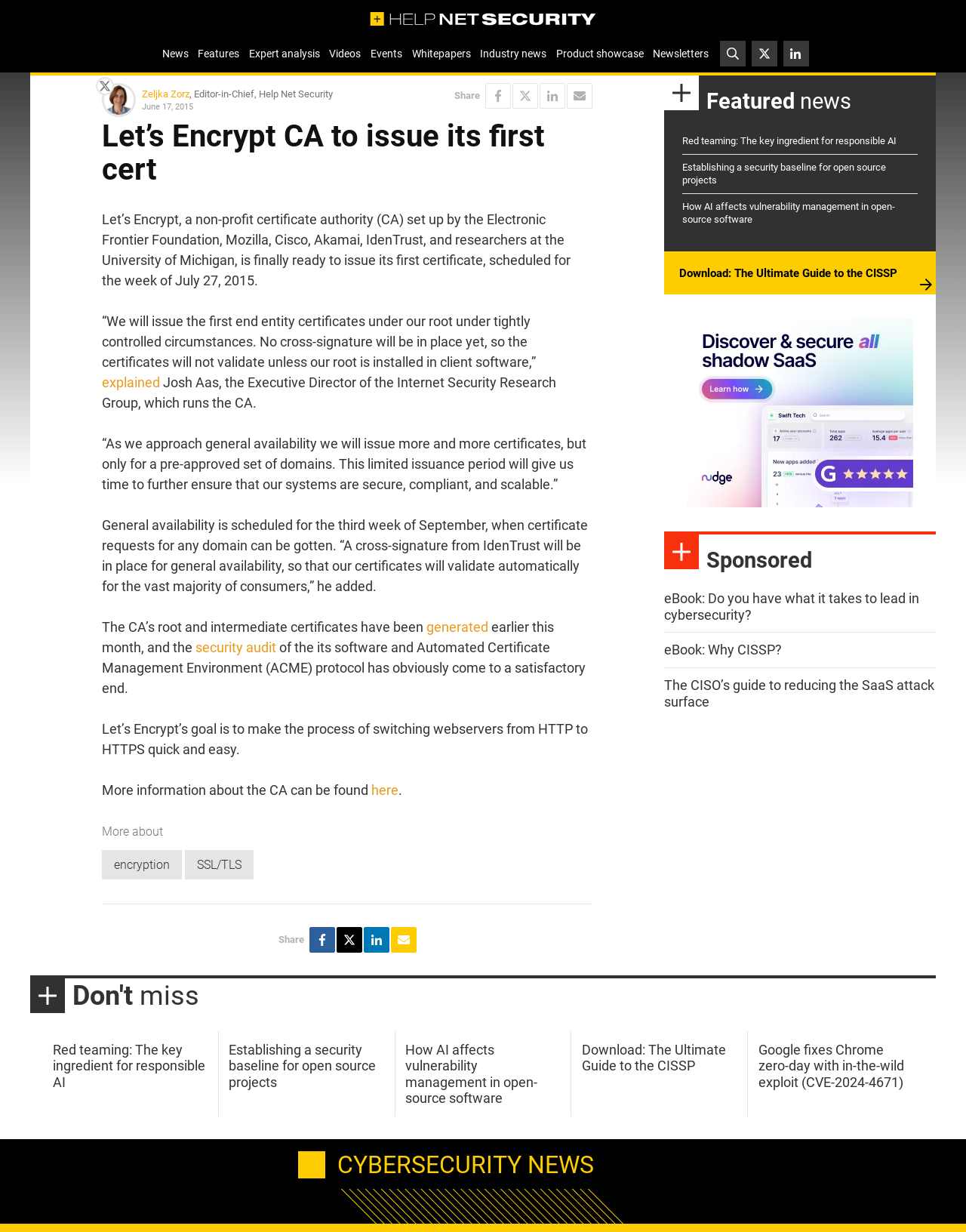What is the name of the author of the article?
Using the image as a reference, answer the question with a short word or phrase.

Zeljka Zorz